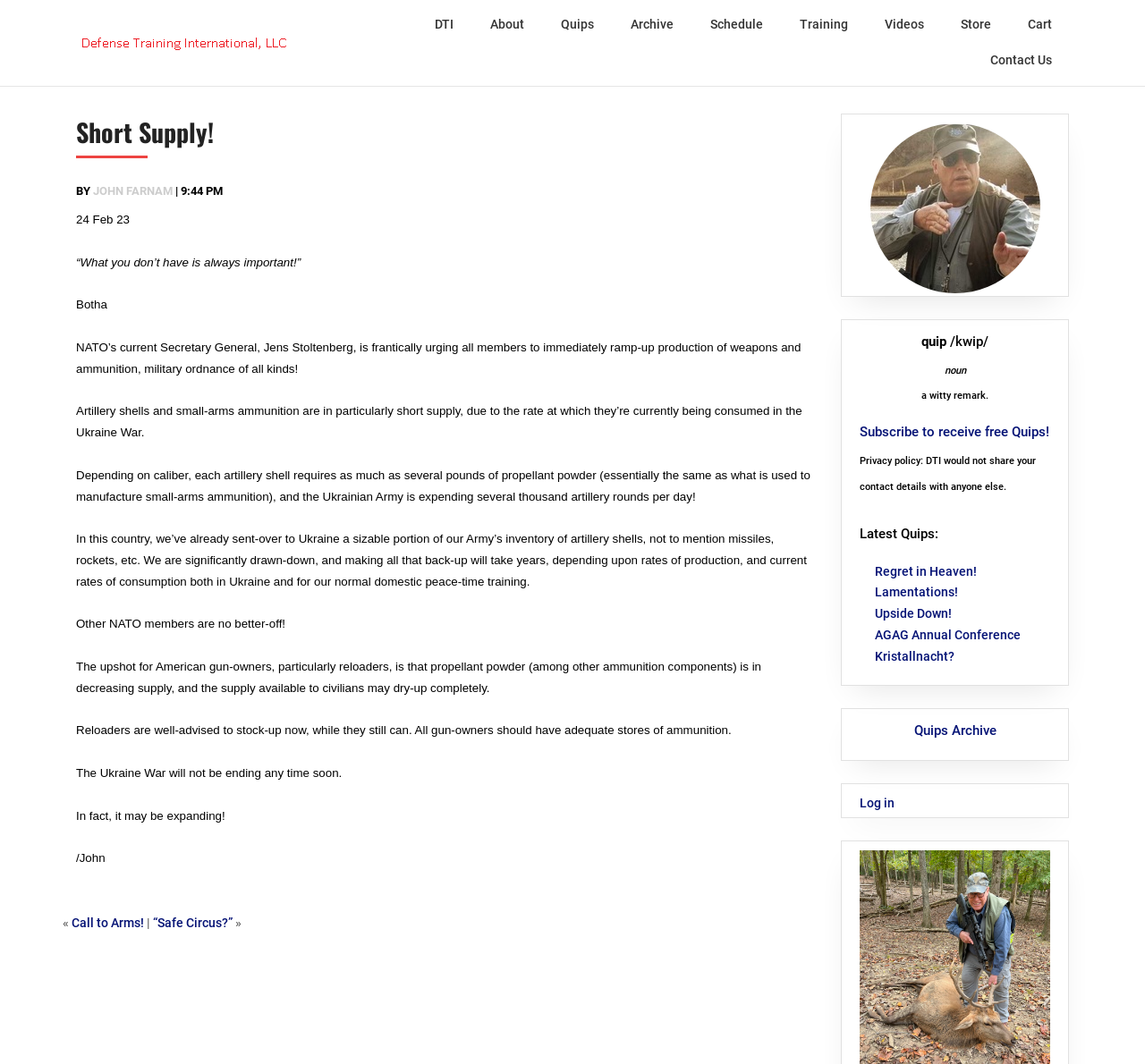Determine the bounding box coordinates for the element that should be clicked to follow this instruction: "Click the 'DTI' link". The coordinates should be given as four float numbers between 0 and 1, in the format [left, top, right, bottom].

[0.364, 0.007, 0.412, 0.04]